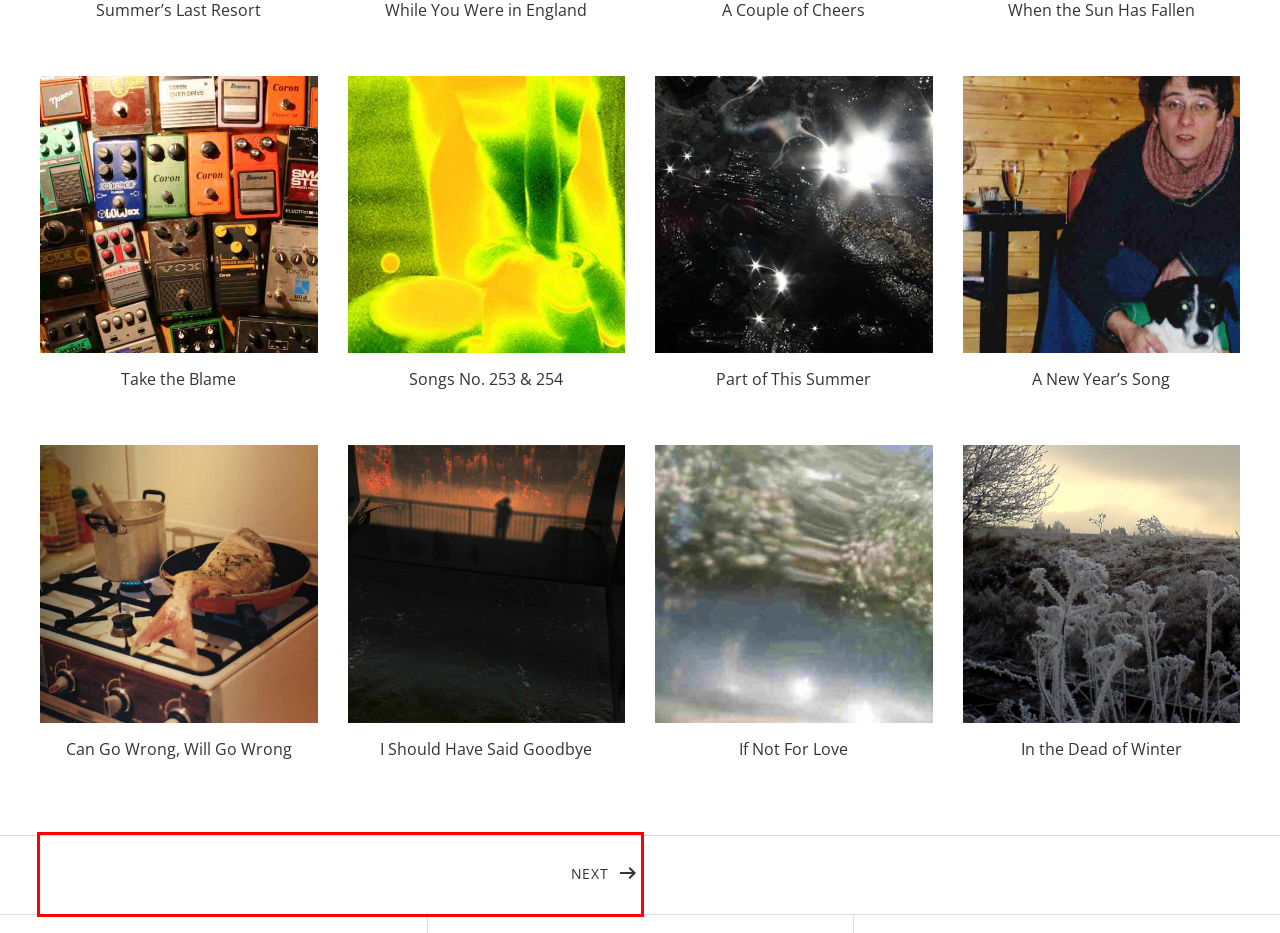Inspect the provided webpage screenshot, concentrating on the element within the red bounding box. Select the description that best represents the new webpage after you click the highlighted element. Here are the candidates:
A. In the Dead of Winter – Paul Gless
B. Songs – Page 2 – Paul Gless
C. If Not For Love – Paul Gless
D. Take the Blame – Paul Gless
E. Songs No. 253 & 254 – Paul Gless
F. Part of This Summer – Paul Gless
G. A New Year’s Song – Paul Gless
H. I Should Have Said Goodbye – Paul Gless

B